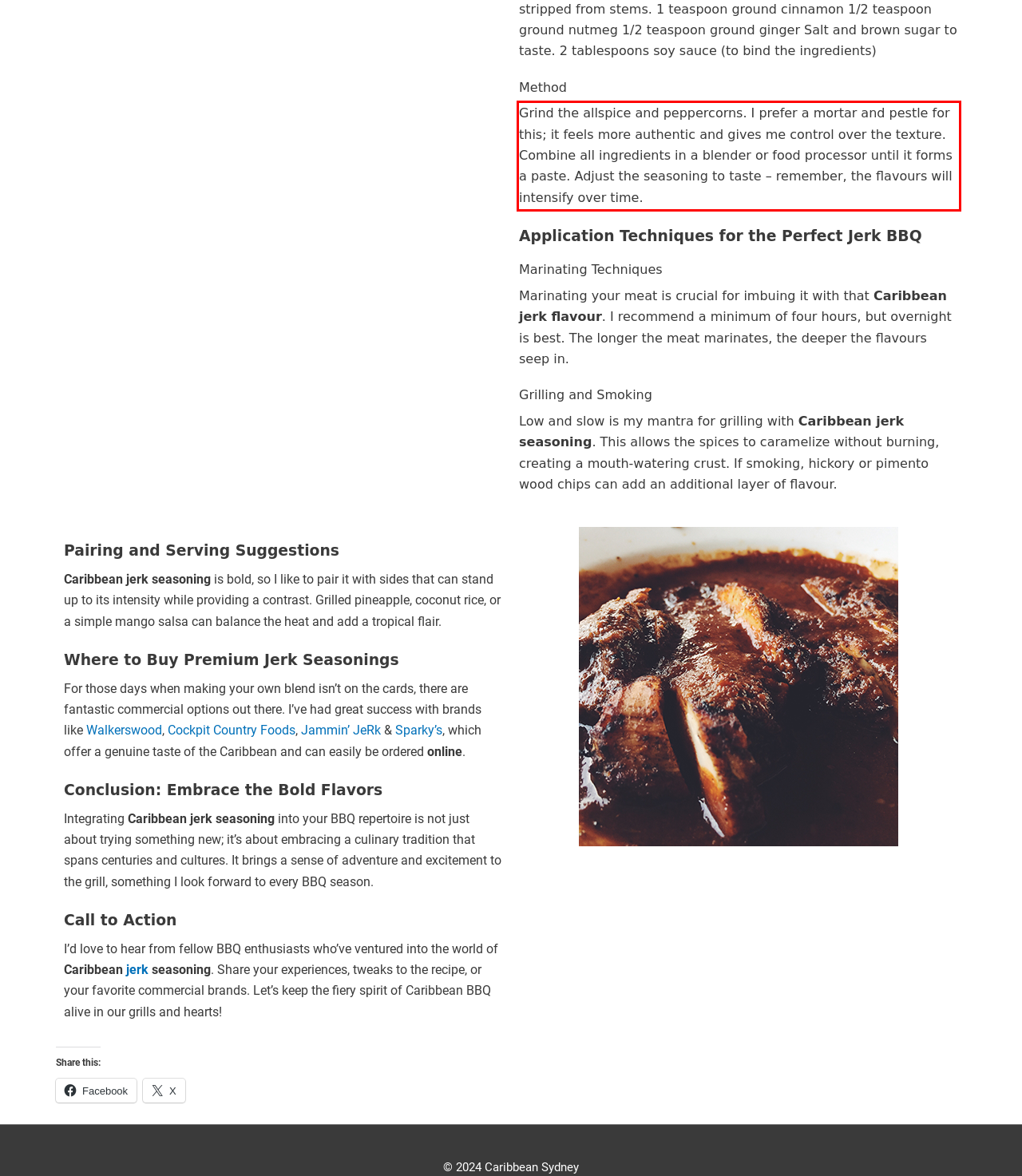The screenshot you have been given contains a UI element surrounded by a red rectangle. Use OCR to read and extract the text inside this red rectangle.

Grind the allspice and peppercorns. I prefer a mortar and pestle for this; it feels more authentic and gives me control over the texture. Combine all ingredients in a blender or food processor until it forms a paste. Adjust the seasoning to taste – remember, the flavours will intensify over time.